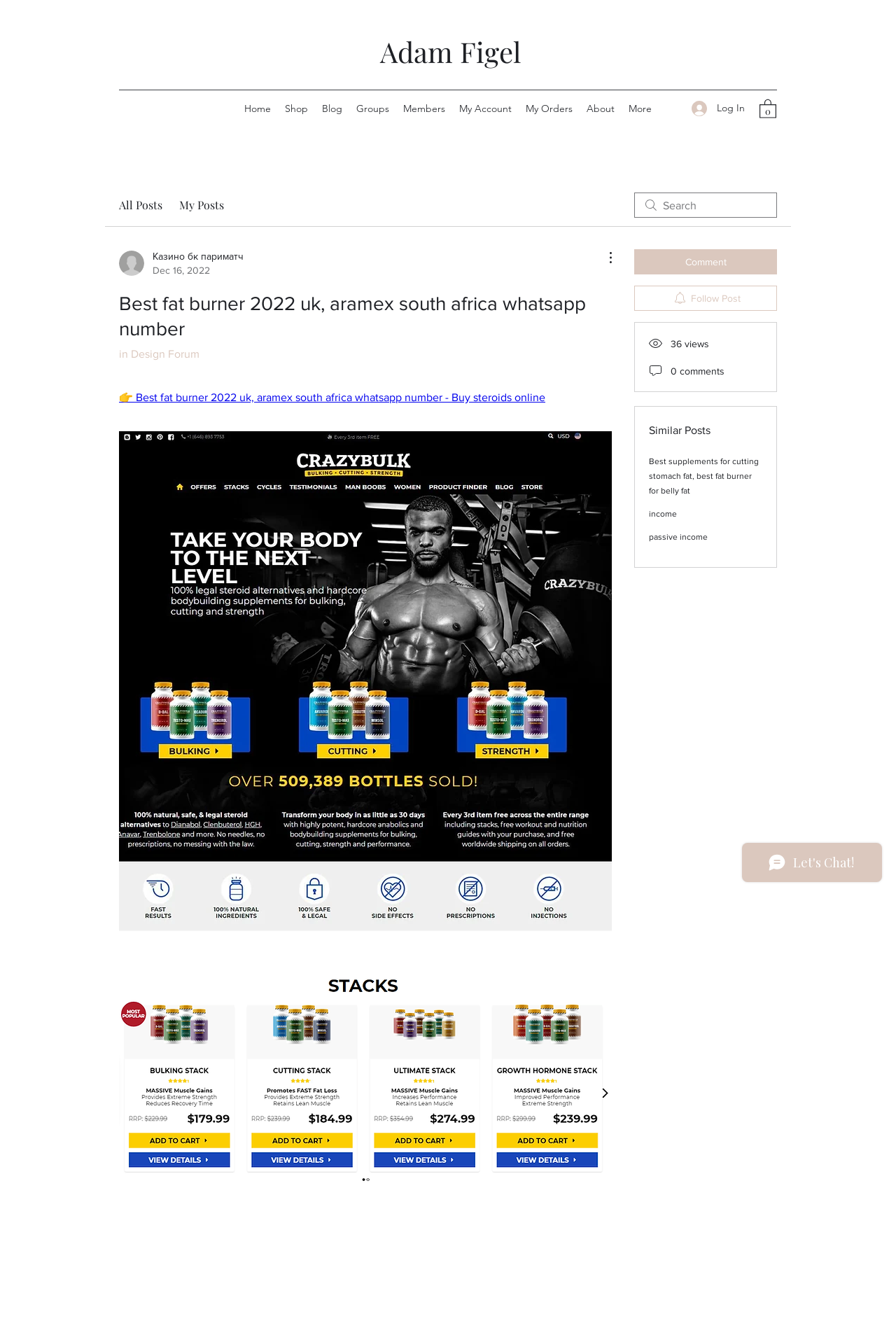Provide the bounding box coordinates of the area you need to click to execute the following instruction: "Read the 'Best fat burner 2022 uk, aramex south africa whatsapp number' post".

[0.133, 0.207, 0.683, 0.255]